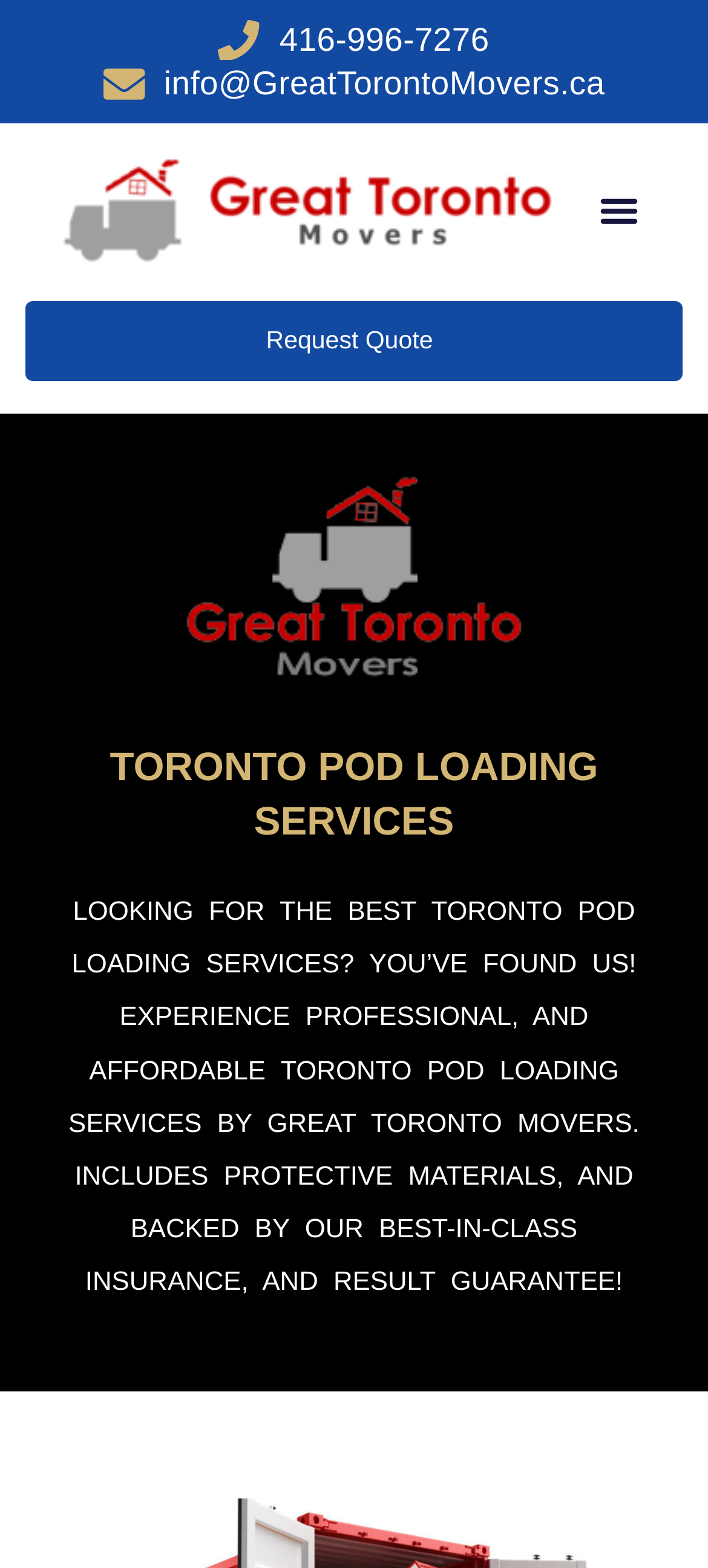Bounding box coordinates are to be given in the format (top-left x, top-left y, bottom-right x, bottom-right y). All values must be floating point numbers between 0 and 1. Provide the bounding box coordinate for the UI element described as: Request Quote

[0.035, 0.192, 0.965, 0.243]